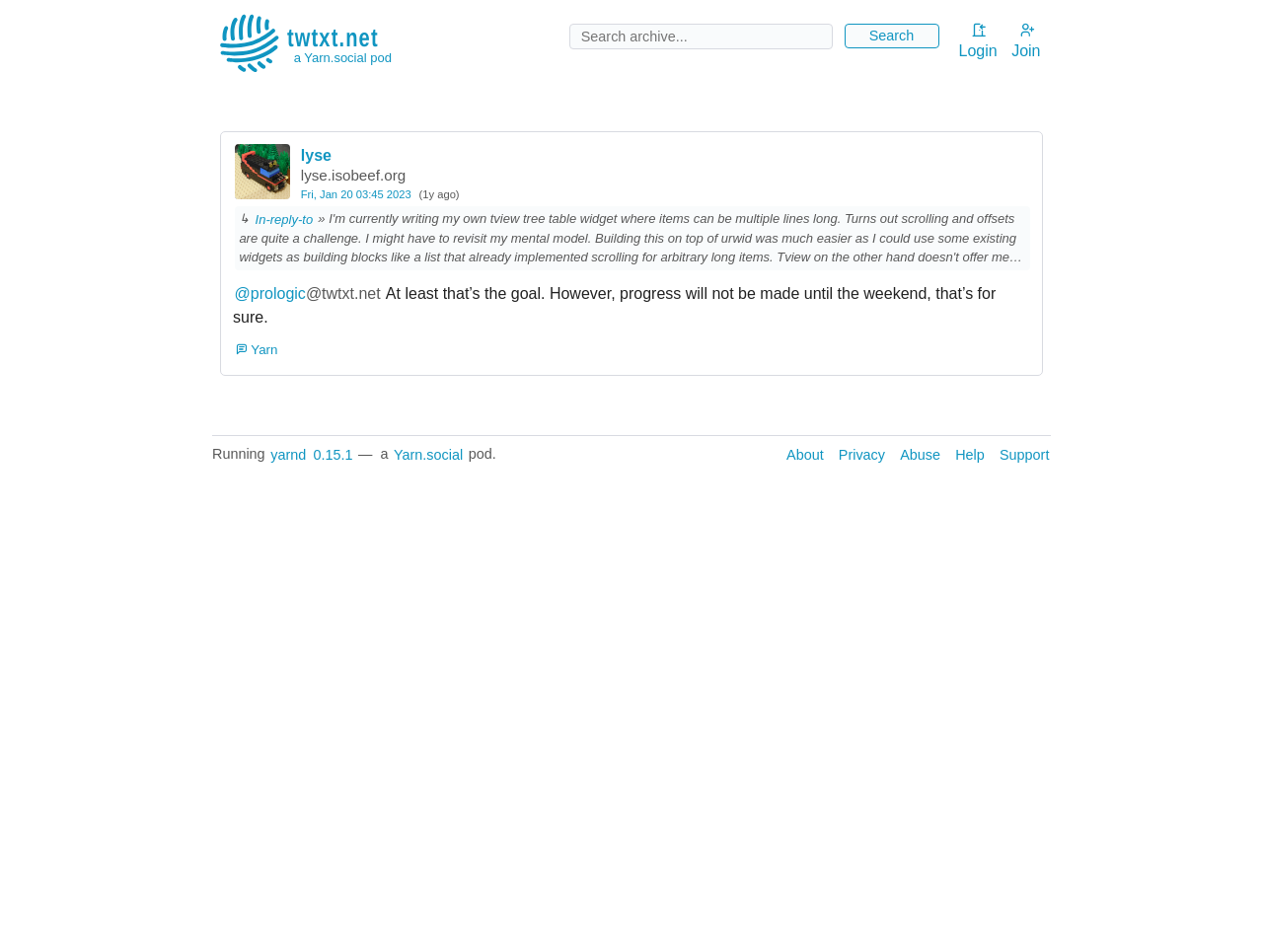Extract the bounding box coordinates for the described element: "Support". The coordinates should be represented as four float numbers between 0 and 1: [left, top, right, bottom].

[0.79, 0.467, 0.832, 0.487]